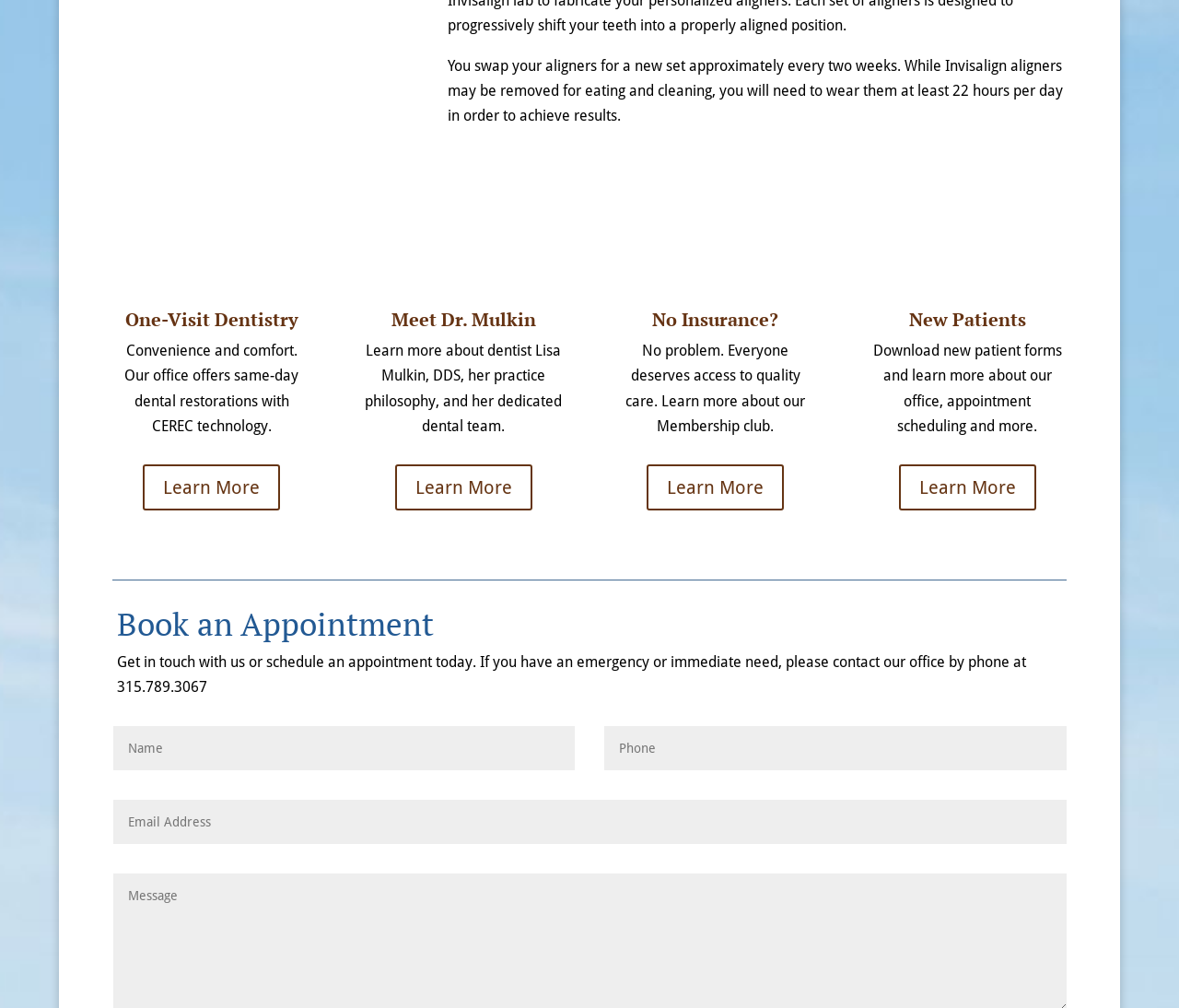What is the recommended daily wear time for Invisalign aligners?
Based on the image, provide a one-word or brief-phrase response.

at least 22 hours